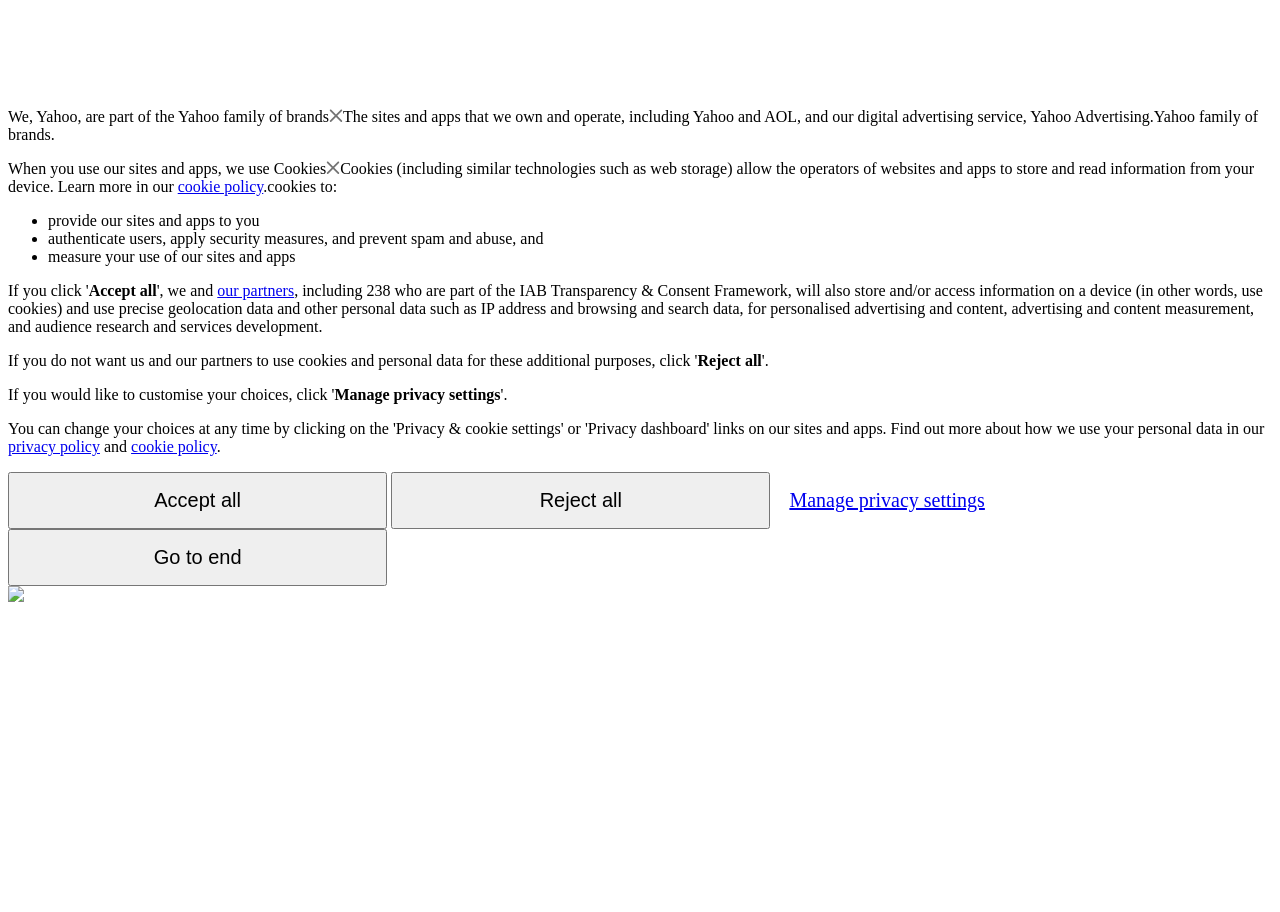What is the purpose of using cookies?
Using the information from the image, answer the question thoroughly.

The webpage explains that cookies are used to provide Yahoo's sites and apps to users, authenticate users, apply security measures, and prevent spam and abuse, among other purposes.